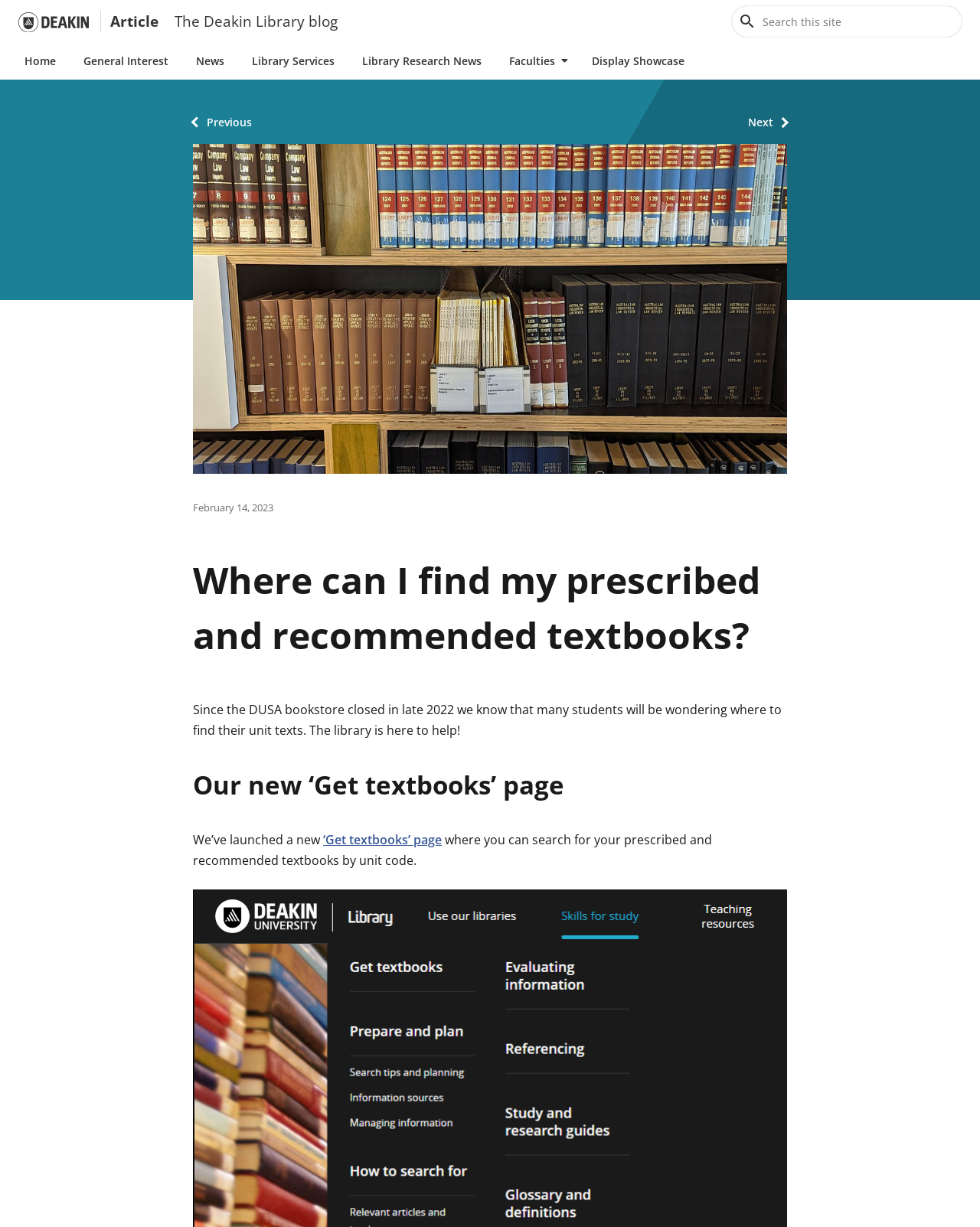Answer the following in one word or a short phrase: 
What is the purpose of the 'Get textbooks' page?

Search for unit texts